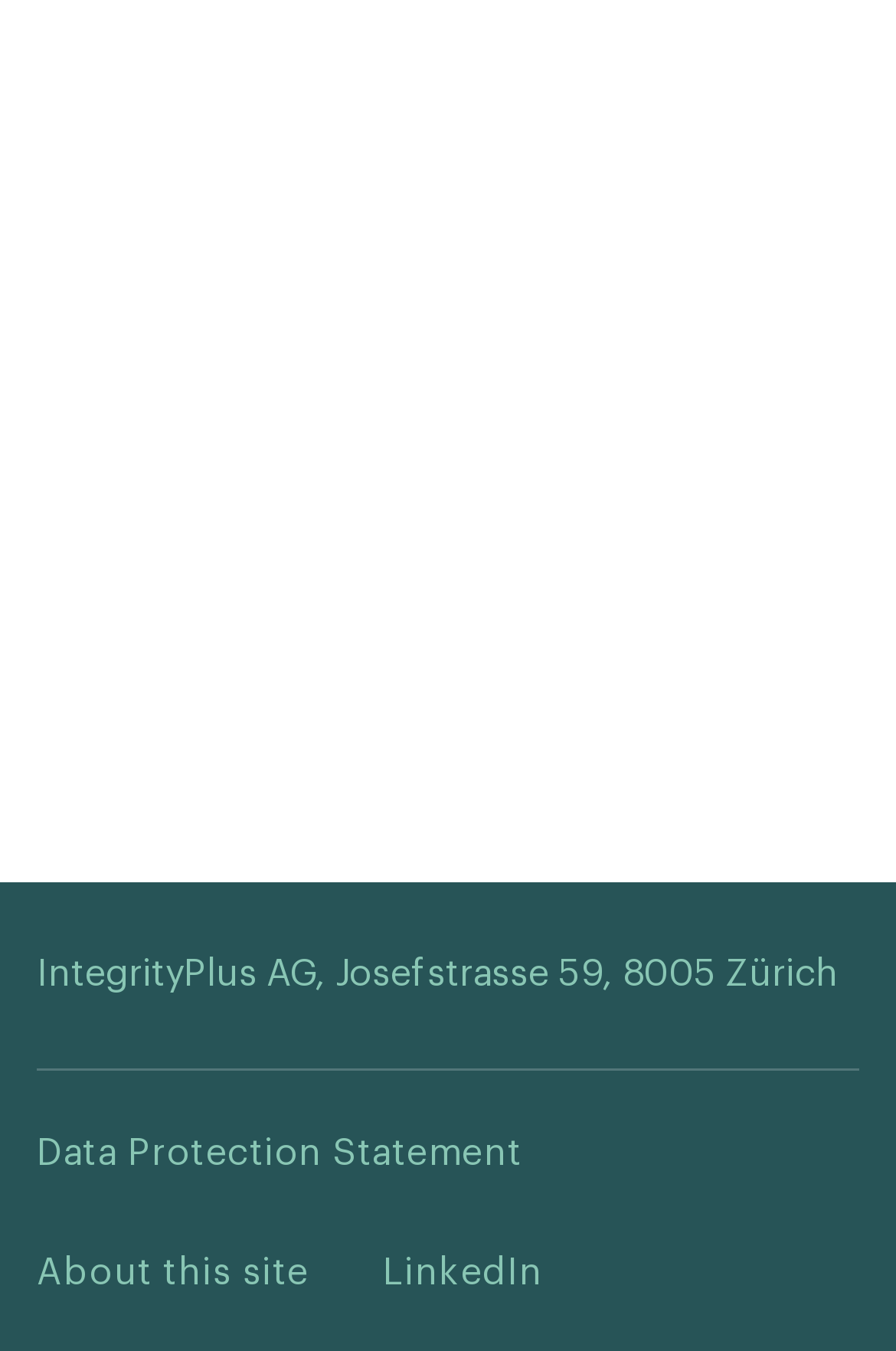Locate the bounding box of the user interface element based on this description: "044 523 15 80".

[0.086, 0.535, 0.406, 0.565]